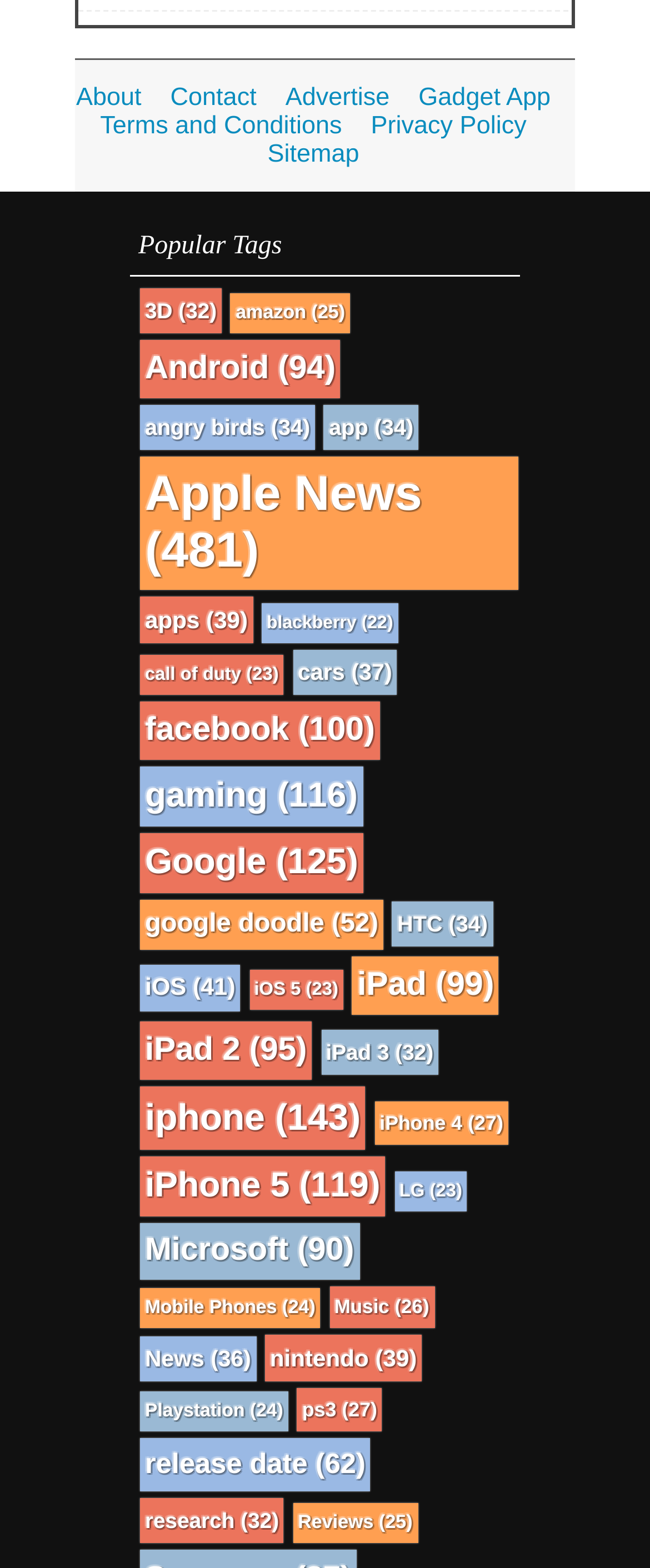Identify the bounding box coordinates of the element to click to follow this instruction: 'Browse 'Gadget App''. Ensure the coordinates are four float values between 0 and 1, provided as [left, top, right, bottom].

[0.644, 0.053, 0.847, 0.071]